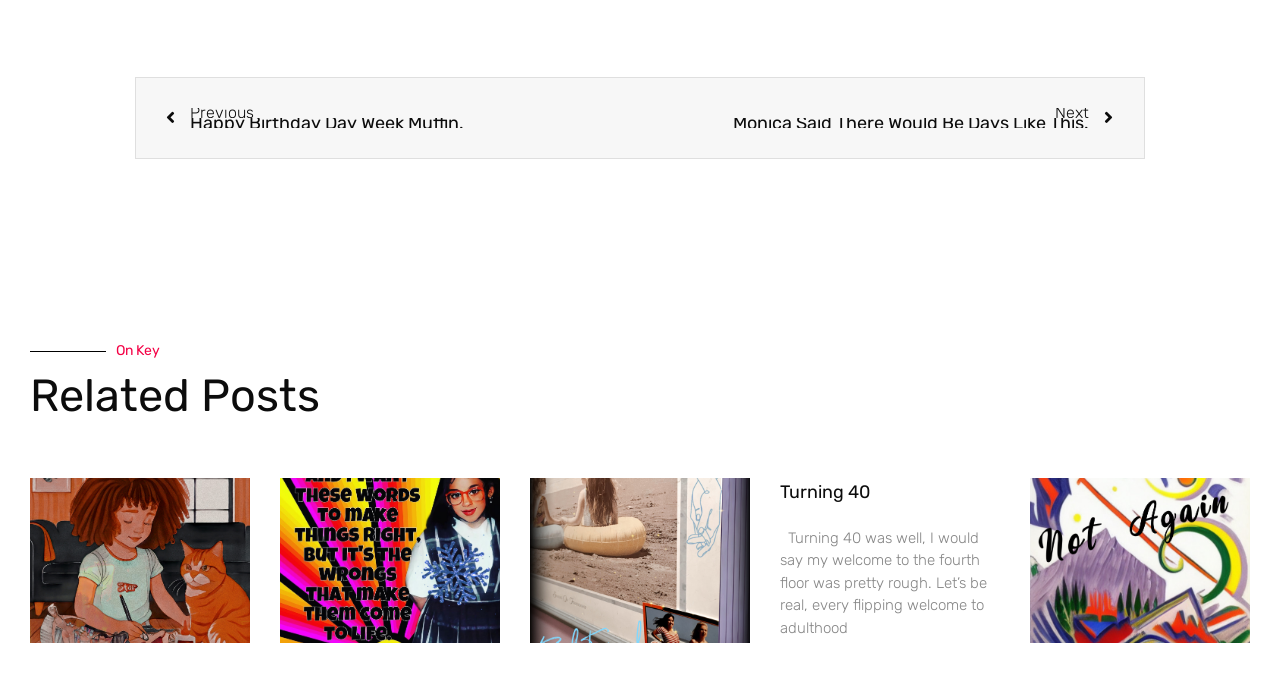Answer the following query with a single word or phrase:
What is the title of the first related post?

evelyn and the paper dolls